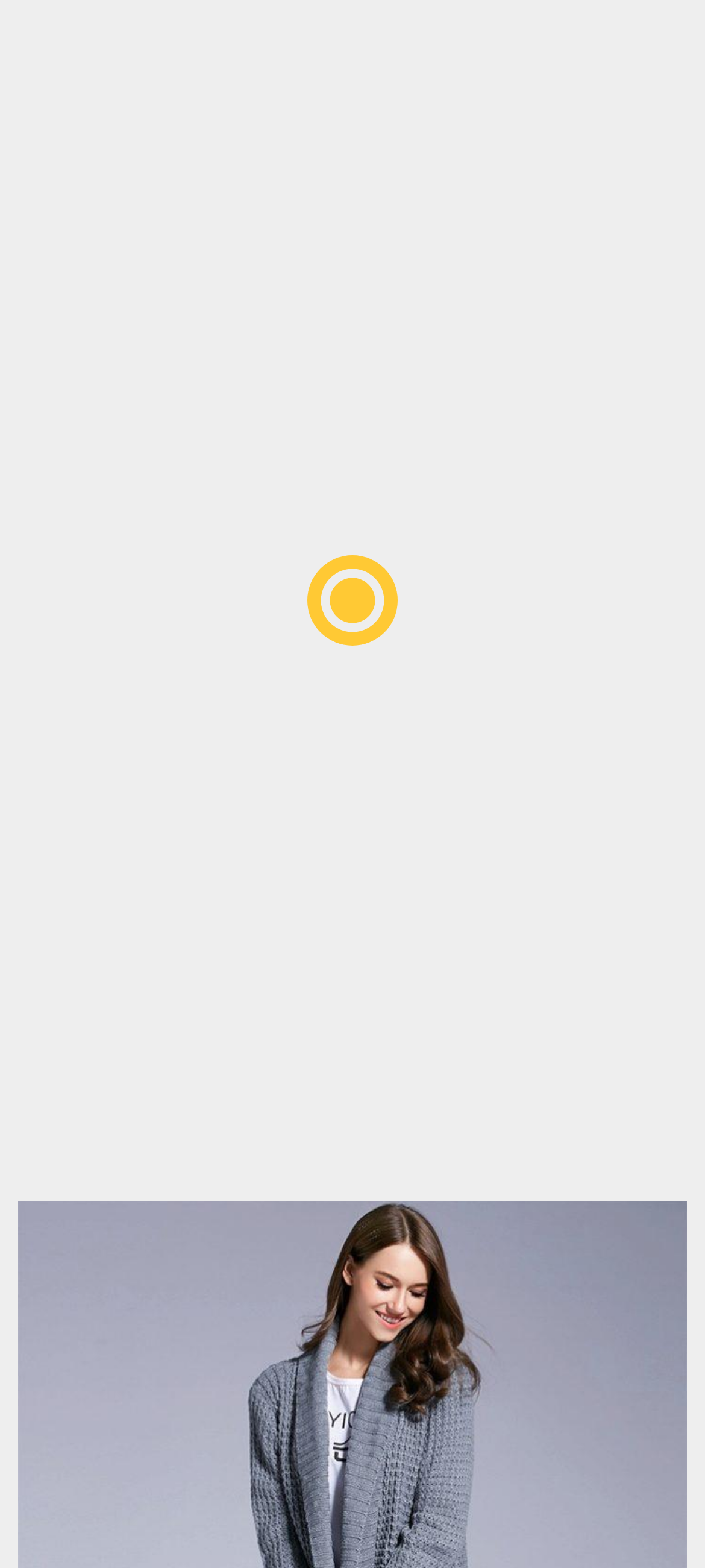What is the date of the article?
Using the image as a reference, answer with just one word or a short phrase.

20.08.2021